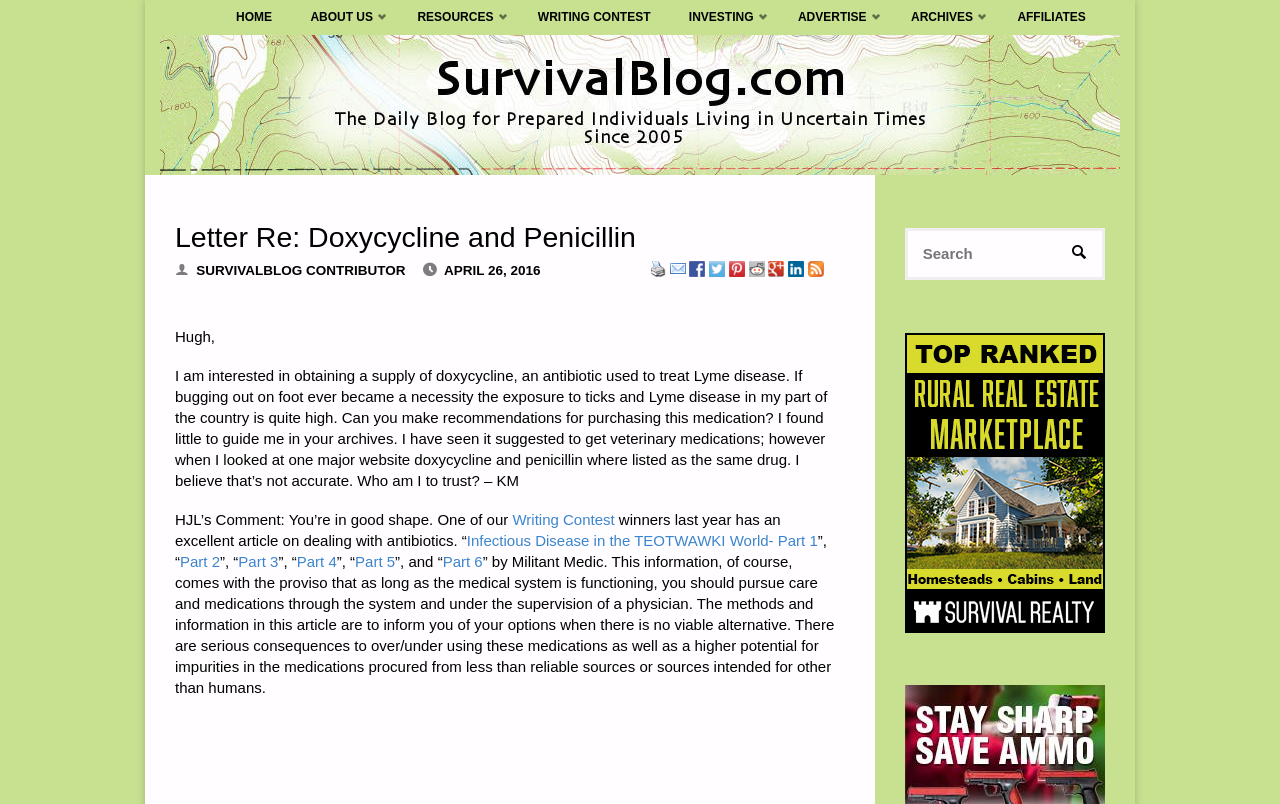Find the main header of the webpage and produce its text content.

Letter Re: Doxycycline and Penicillin